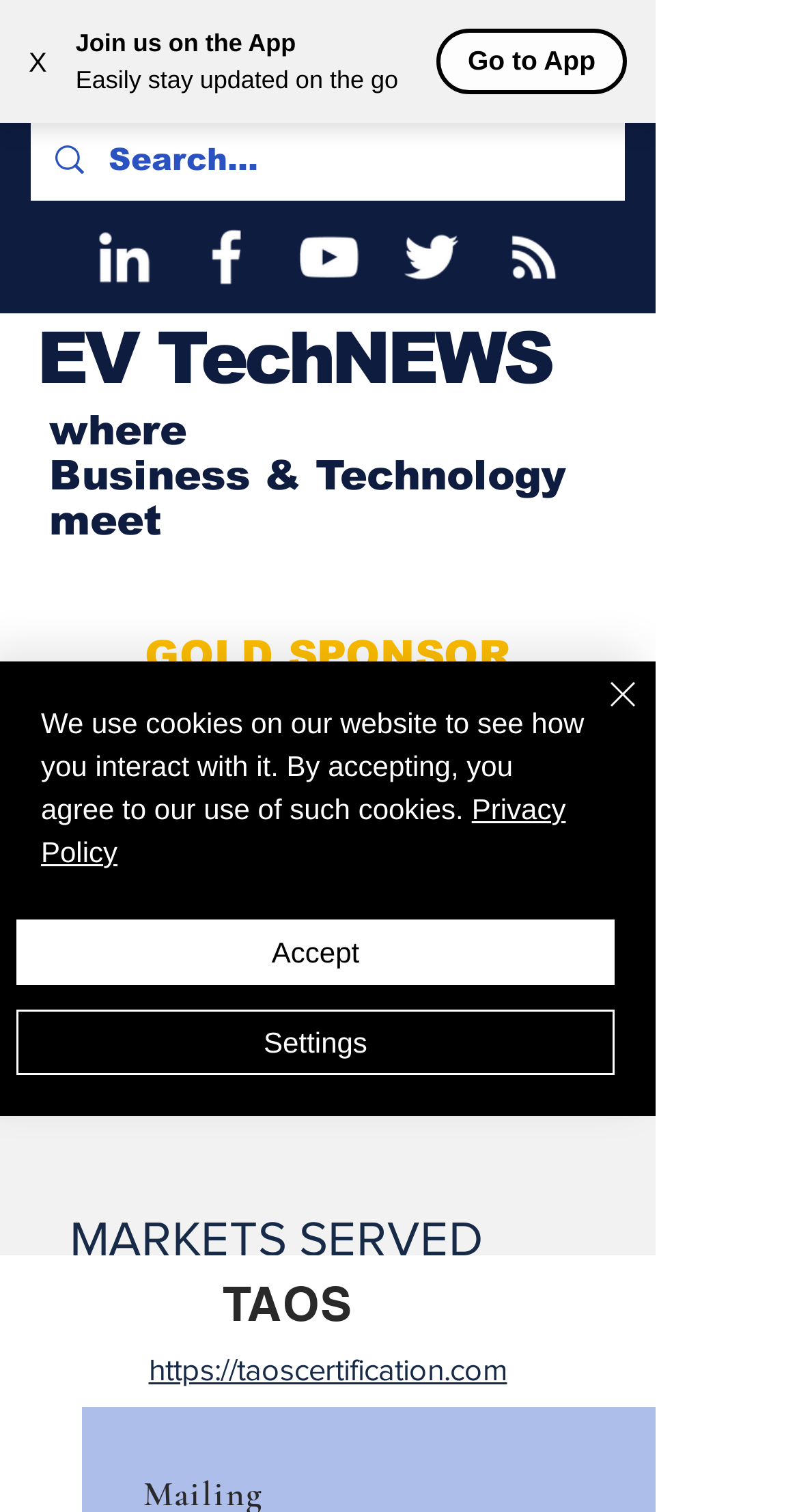Determine the bounding box coordinates for the area you should click to complete the following instruction: "Search for something".

[0.136, 0.077, 0.685, 0.133]